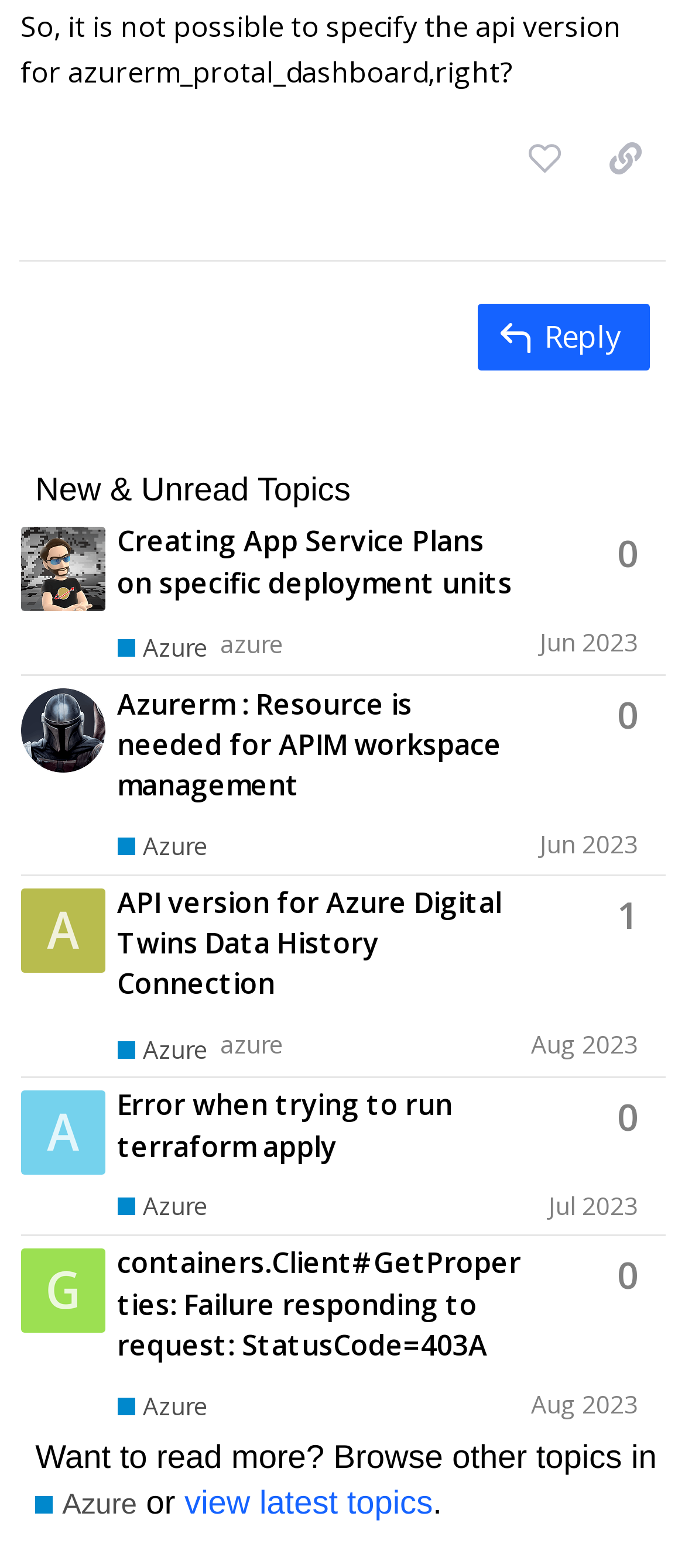Who is the author of the first topic?
Please provide a single word or phrase based on the screenshot.

Zhaph